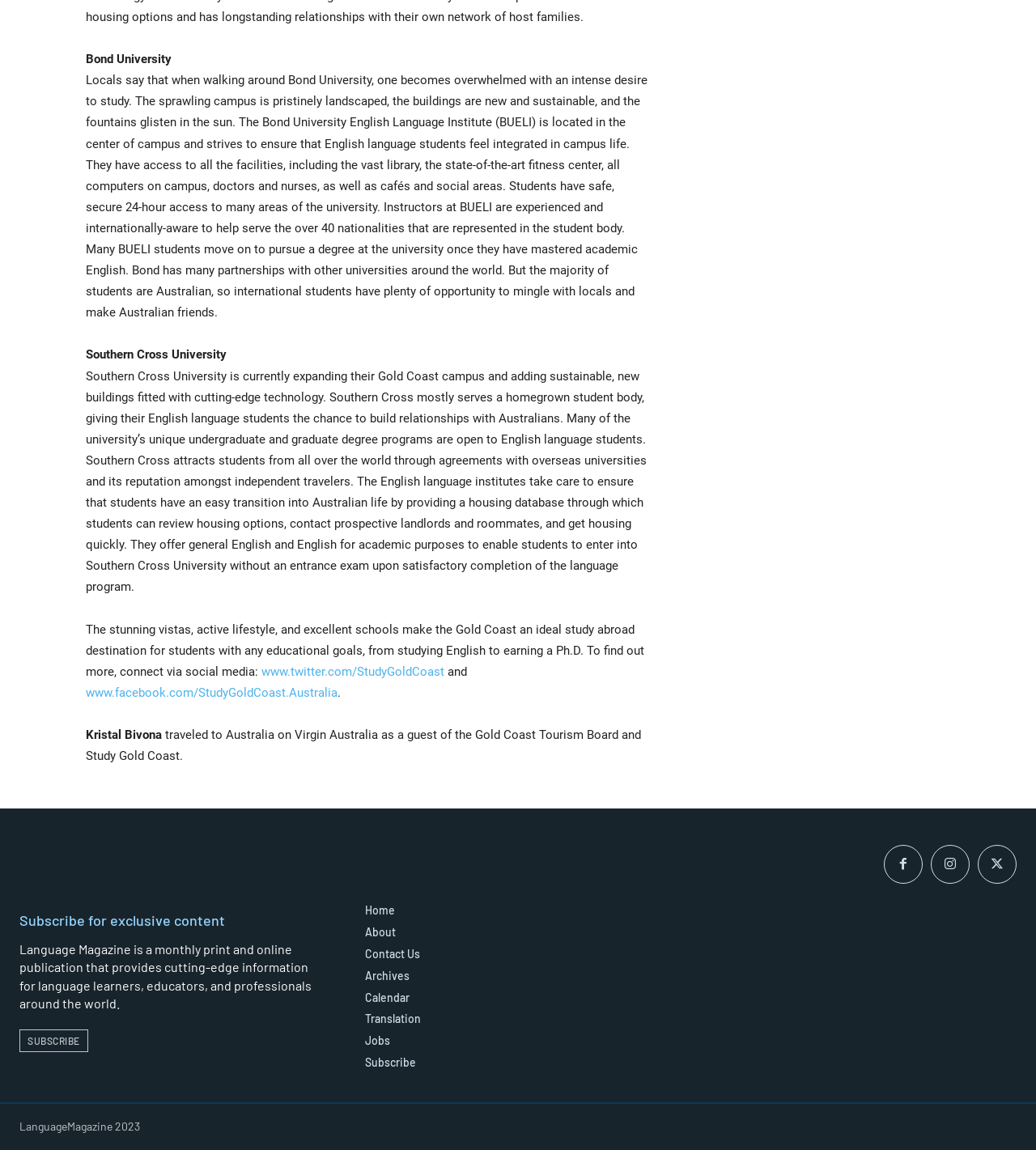Analyze the image and give a detailed response to the question:
What is the ideal study abroad destination mentioned?

The Gold Coast is described as an ideal study abroad destination for students with any educational goals, from studying English to earning a Ph.D., due to its stunning vistas, active lifestyle, and excellent schools.